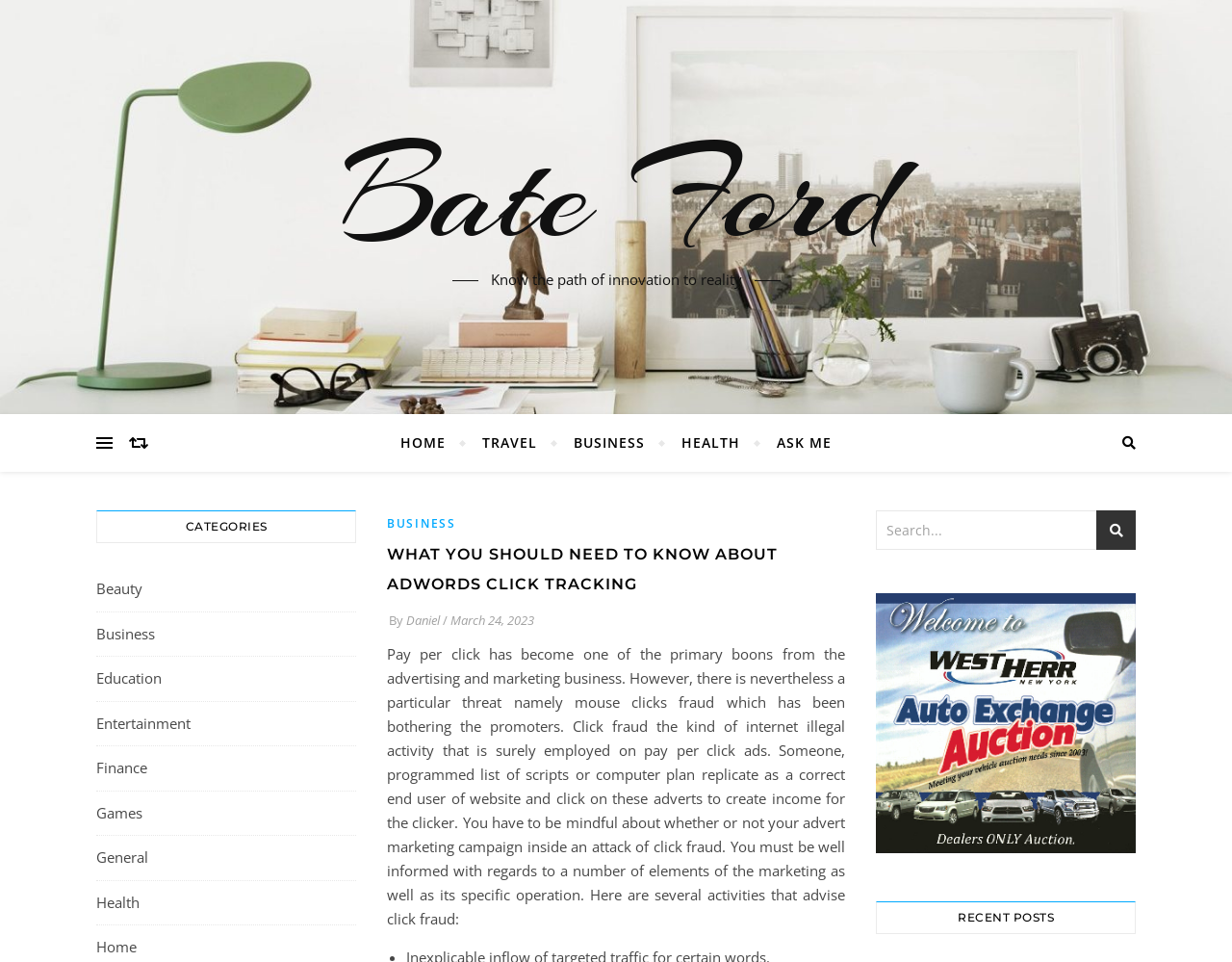Identify the bounding box coordinates for the UI element described as follows: Bate Ford. Use the format (top-left x, top-left y, bottom-right x, bottom-right y) and ensure all values are floating point numbers between 0 and 1.

[0.0, 0.128, 1.0, 0.278]